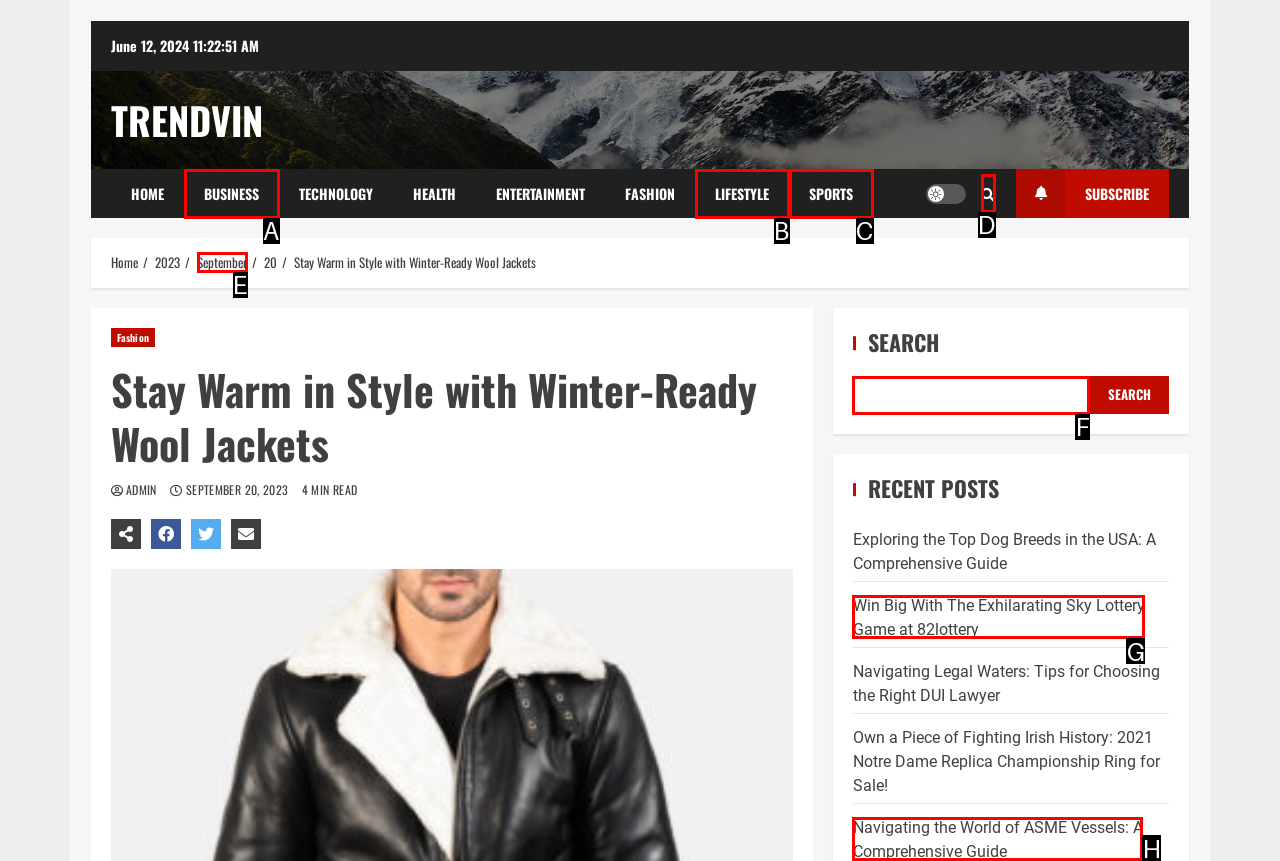Tell me the letter of the option that corresponds to the description: parent_node: SEARCH name="s"
Answer using the letter from the given choices directly.

F